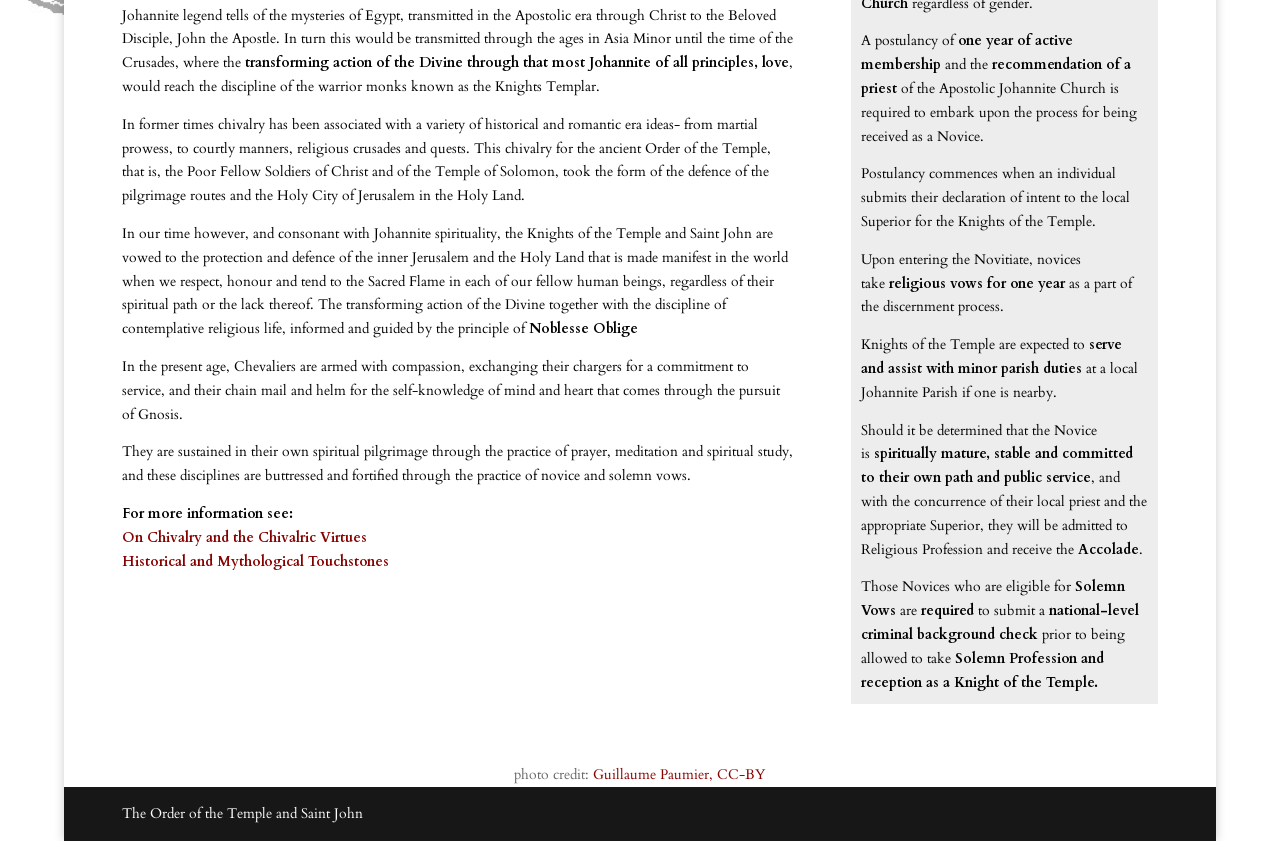Extract the bounding box coordinates for the described element: "Guillaume Paumier, CC-BY". The coordinates should be represented as four float numbers between 0 and 1: [left, top, right, bottom].

[0.464, 0.91, 0.598, 0.933]